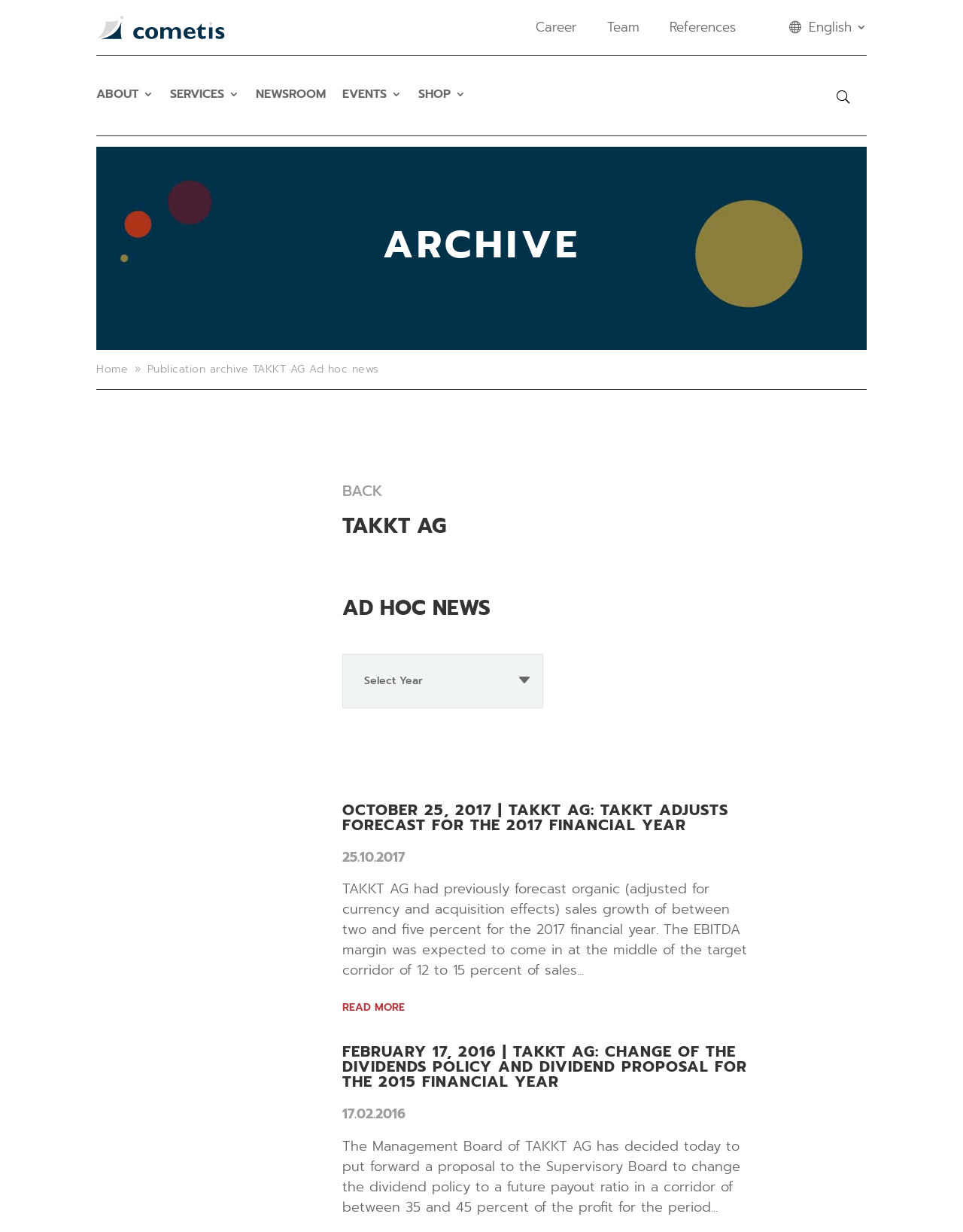Locate the bounding box coordinates of the clickable area needed to fulfill the instruction: "Go to the 'Home' page".

[0.1, 0.293, 0.133, 0.306]